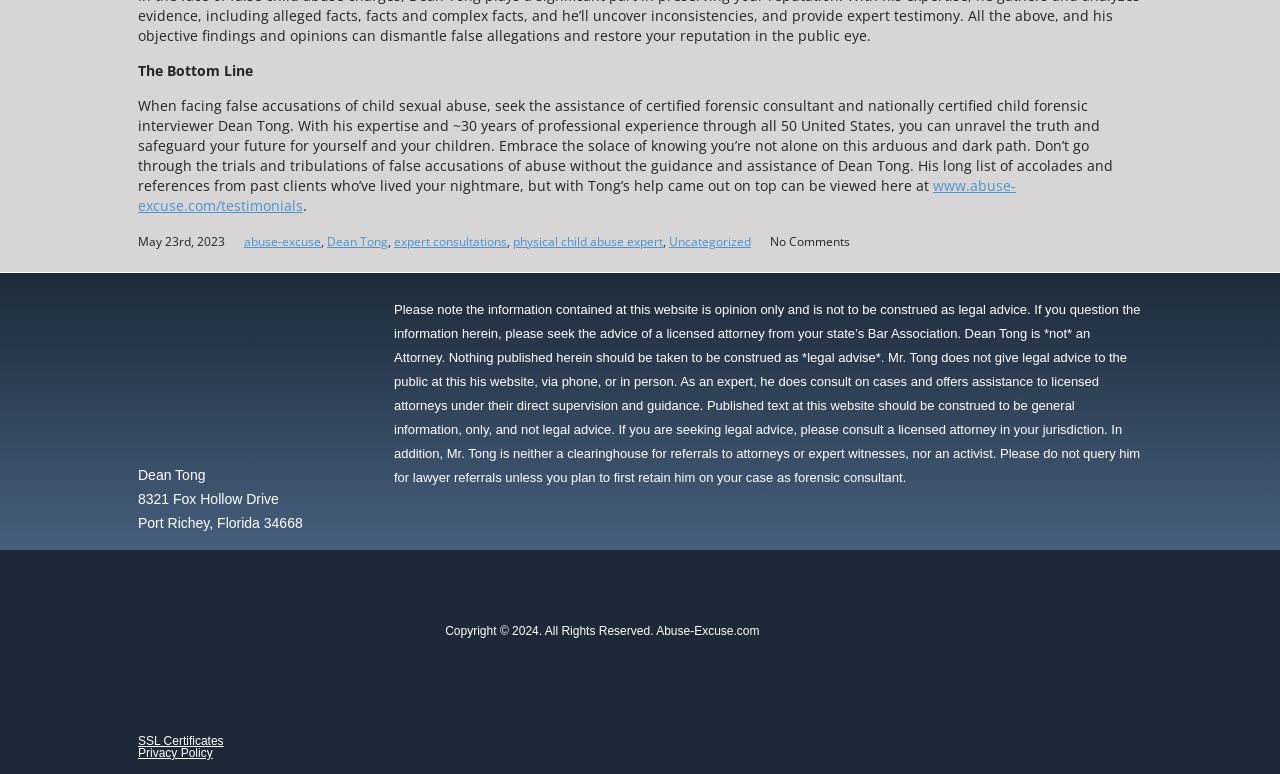Locate the bounding box coordinates of the segment that needs to be clicked to meet this instruction: "Click on the link to view testimonials".

[0.108, 0.227, 0.794, 0.278]